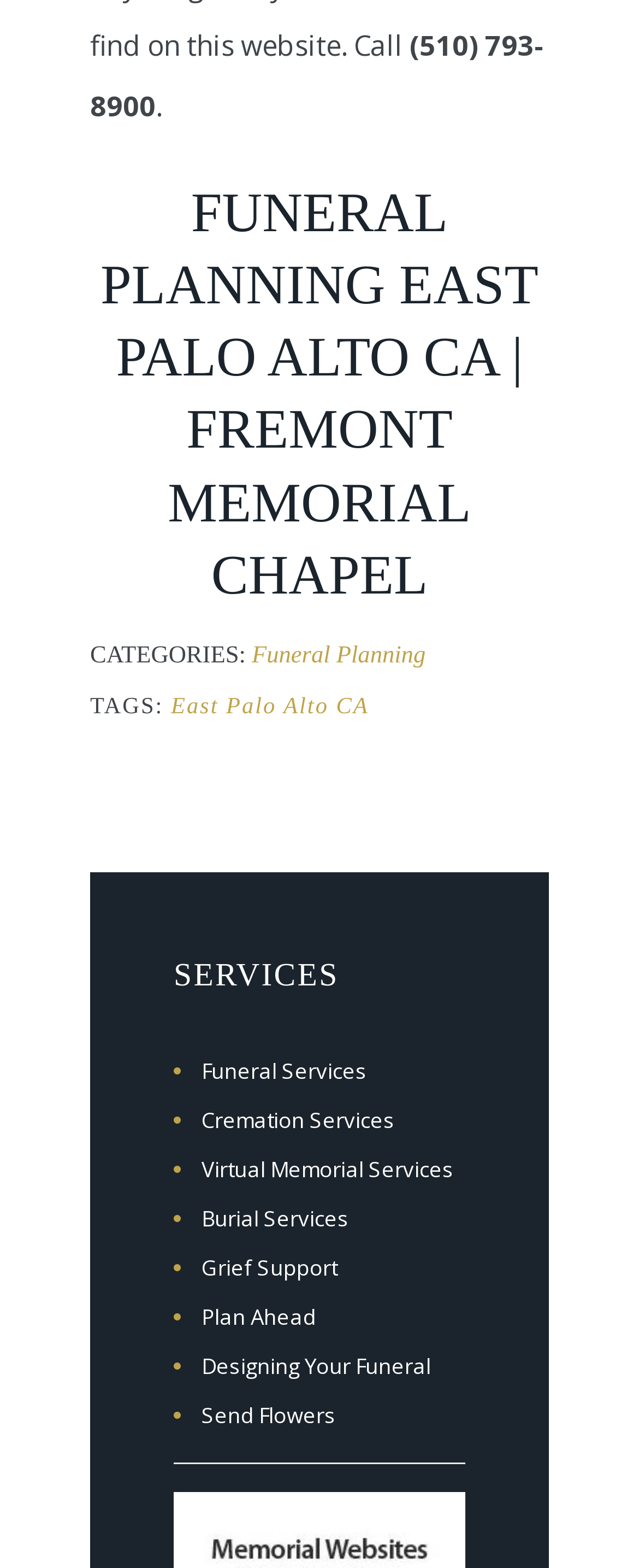What is the phone number on the webpage?
Please provide a comprehensive answer to the question based on the webpage screenshot.

The phone number can be found at the top of the webpage, in a static text element with a bounding box of [0.141, 0.017, 0.851, 0.079].